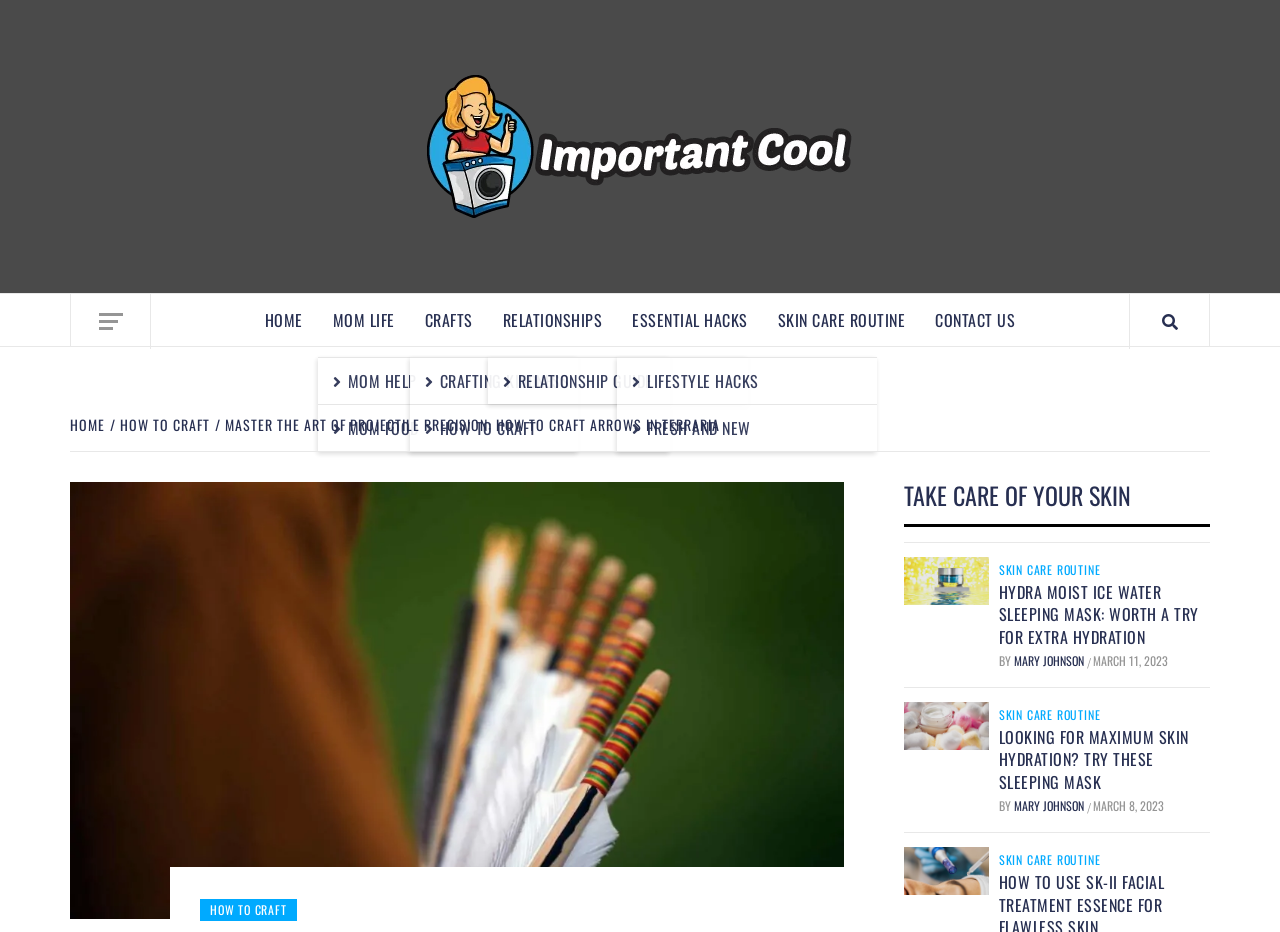Highlight the bounding box of the UI element that corresponds to this description: "Mom Life".

[0.248, 0.315, 0.32, 0.372]